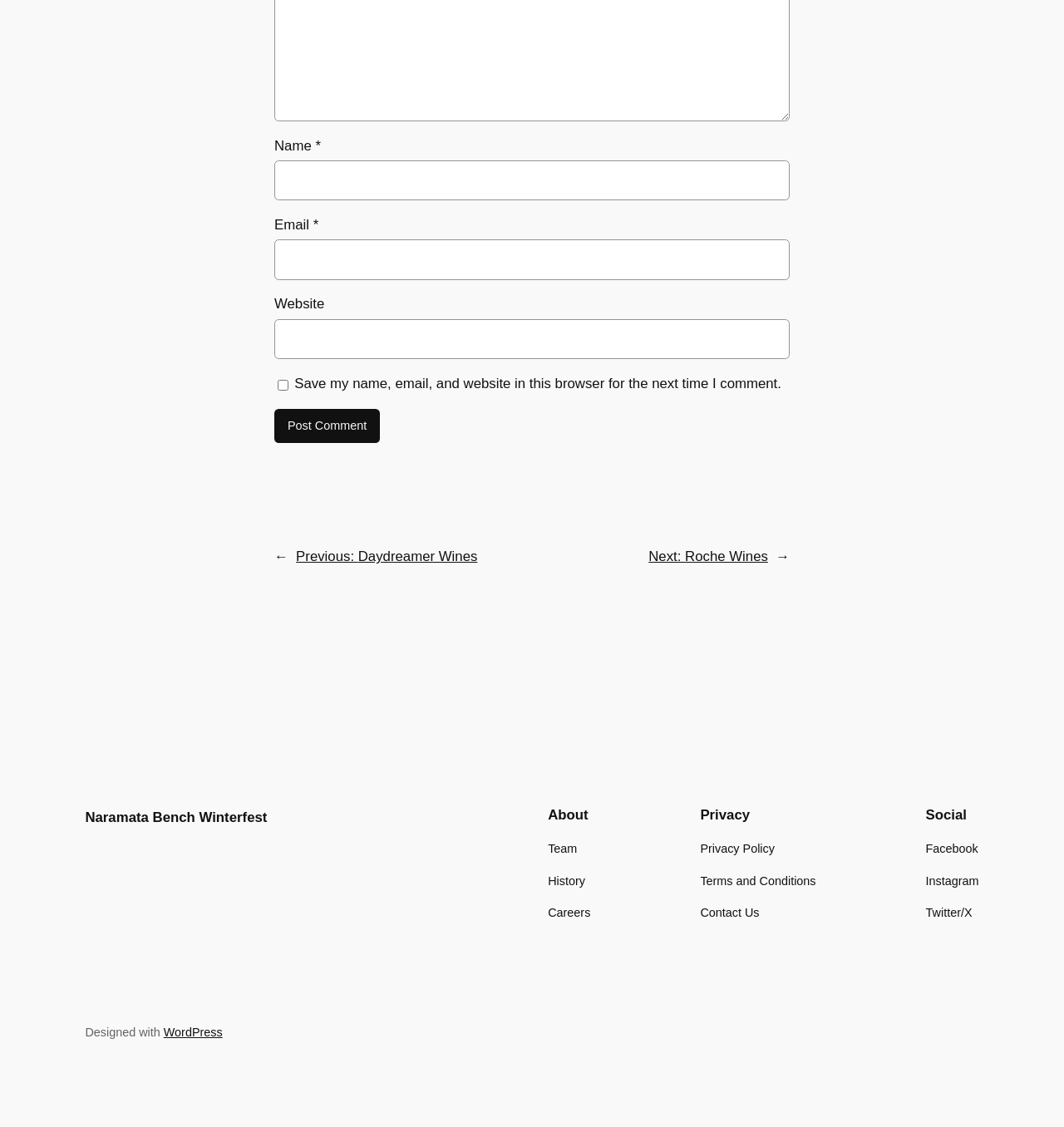Determine the bounding box coordinates for the element that should be clicked to follow this instruction: "view Marina Cugnaschi's page". The coordinates should be given as four float numbers between 0 and 1, in the format [left, top, right, bottom].

None